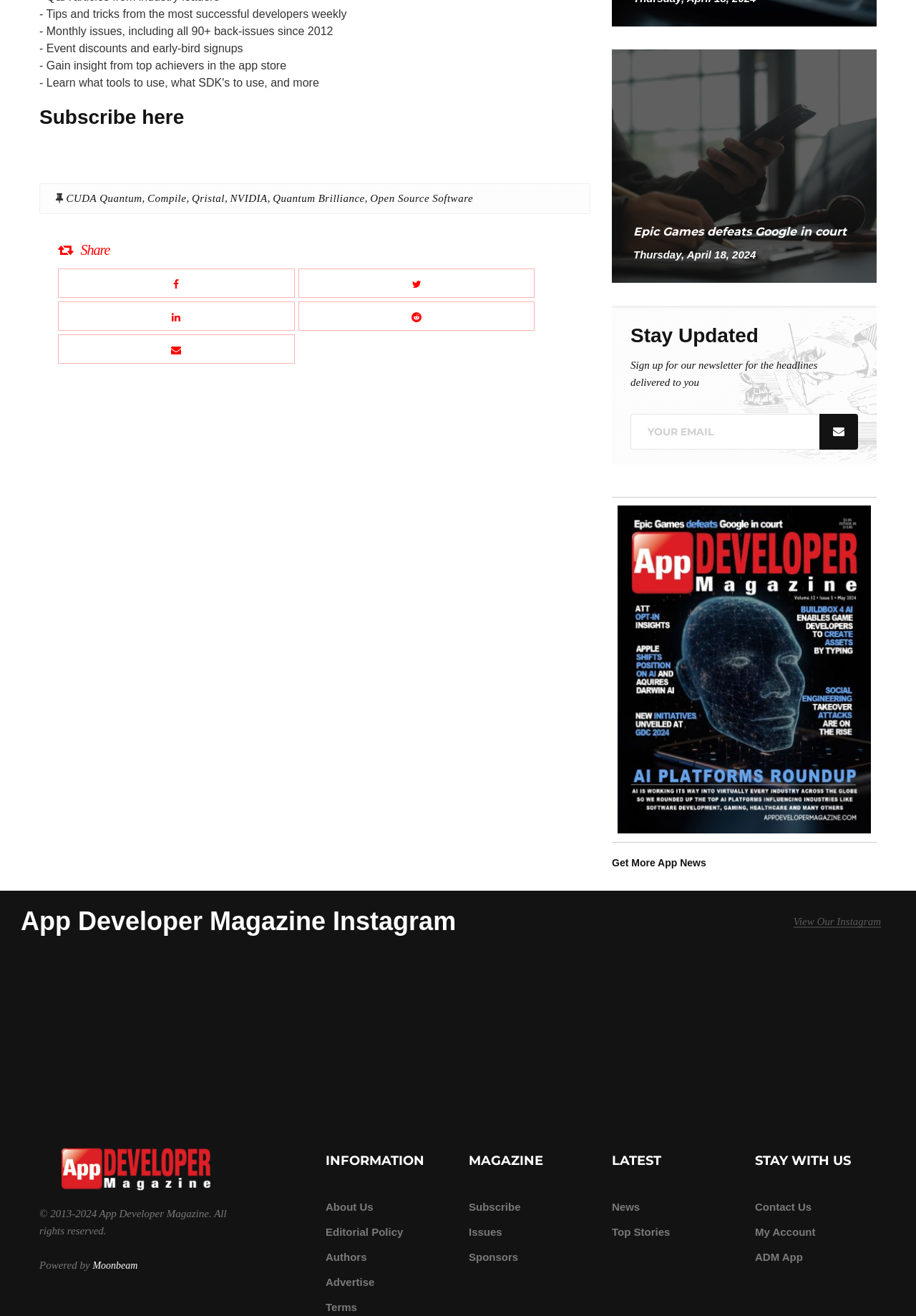How many social media links are available?
Based on the image, respond with a single word or phrase.

5